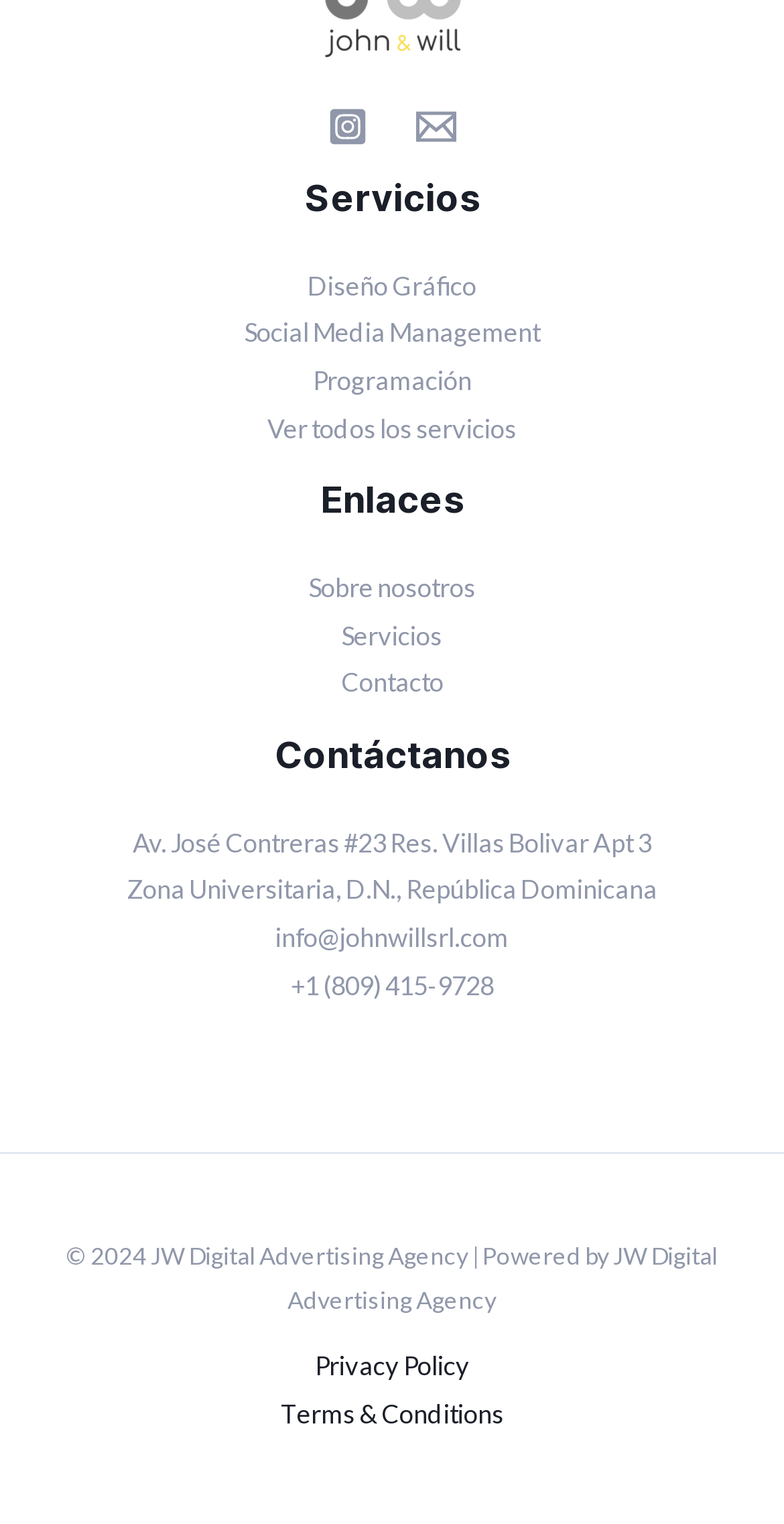Determine the bounding box coordinates of the area to click in order to meet this instruction: "check Servicios".

[0.062, 0.112, 0.938, 0.148]